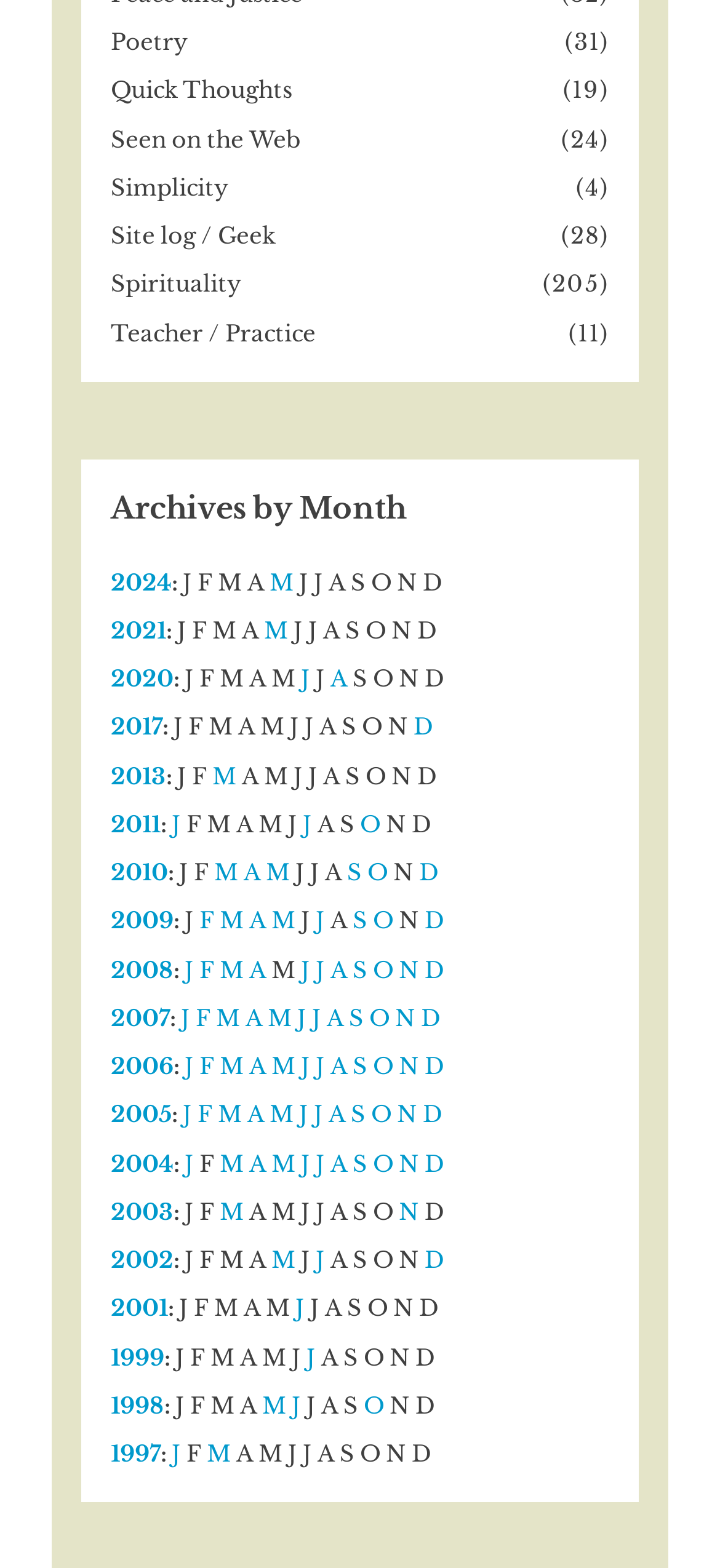What is the category with the most number of posts?
Using the image, answer in one word or phrase.

Spirituality